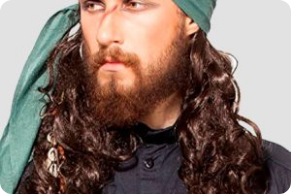What is the theme of the man's attire?
Based on the image, answer the question with as much detail as possible.

The caption describes the man's attire as embodying a pirate theme, which is evident from his dark outfit, green bandana, and rugged appearance.